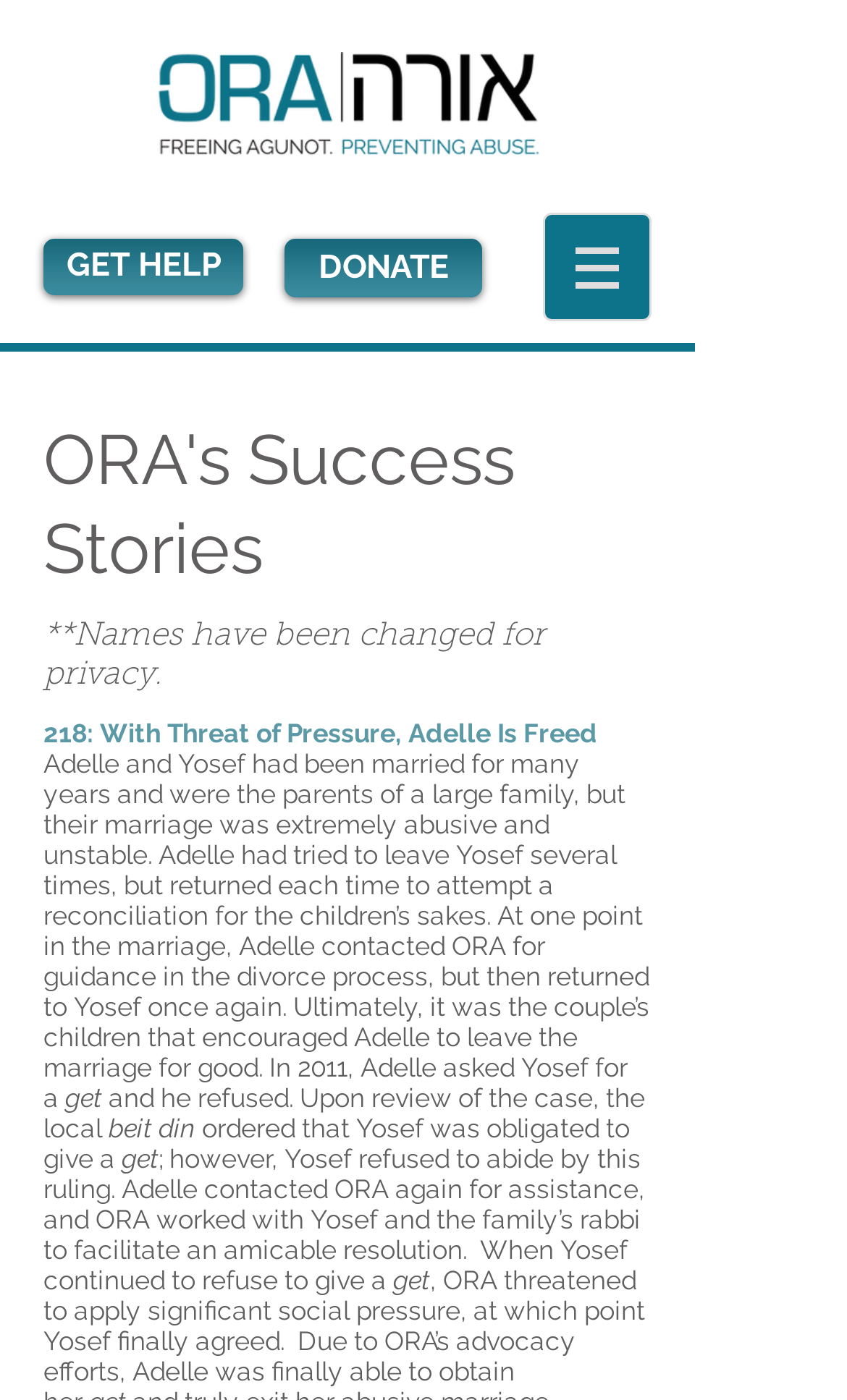Please respond to the question with a concise word or phrase:
How many links are in the top navigation bar?

3